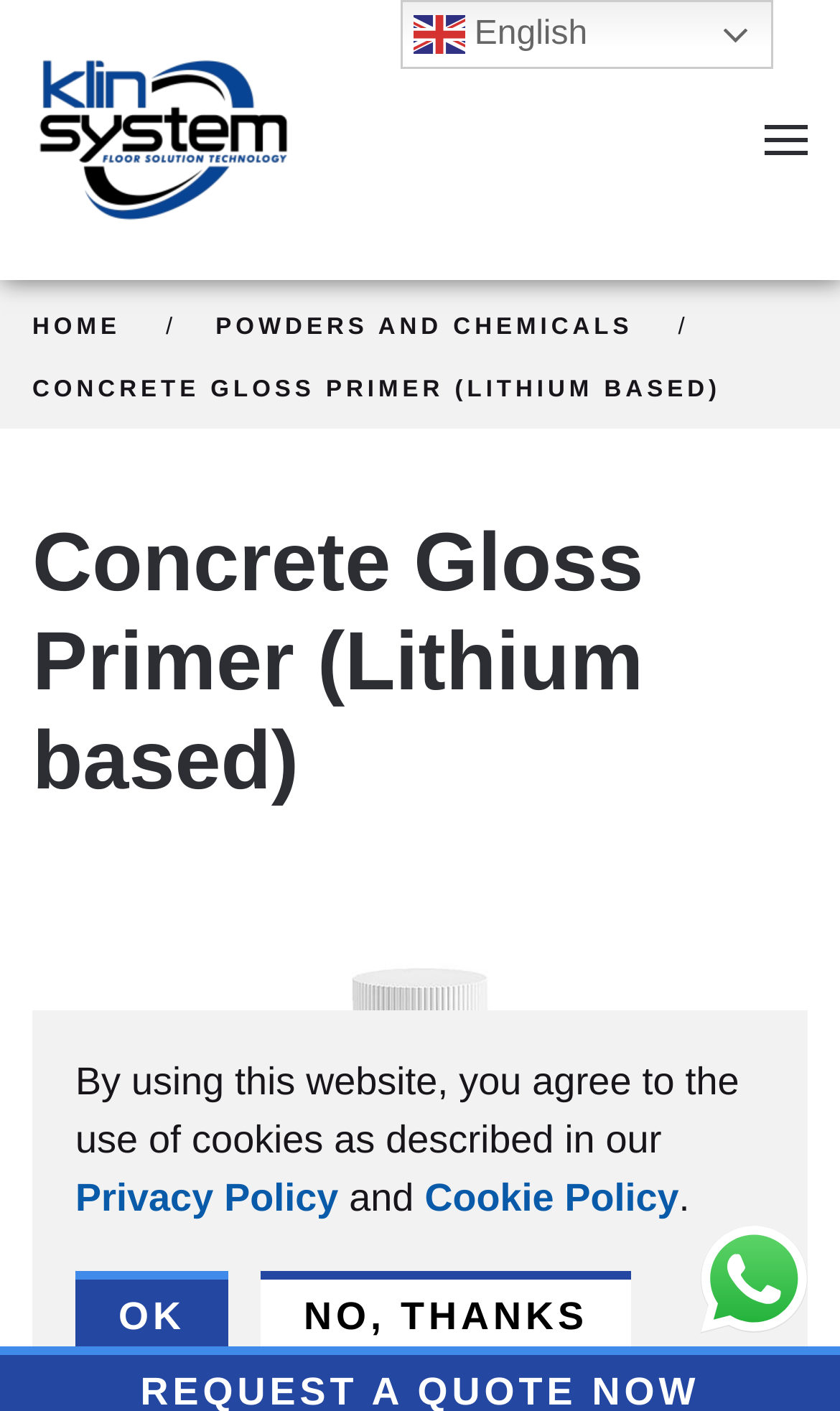Identify and generate the primary title of the webpage.

Concrete Gloss Primer (Lithium based)